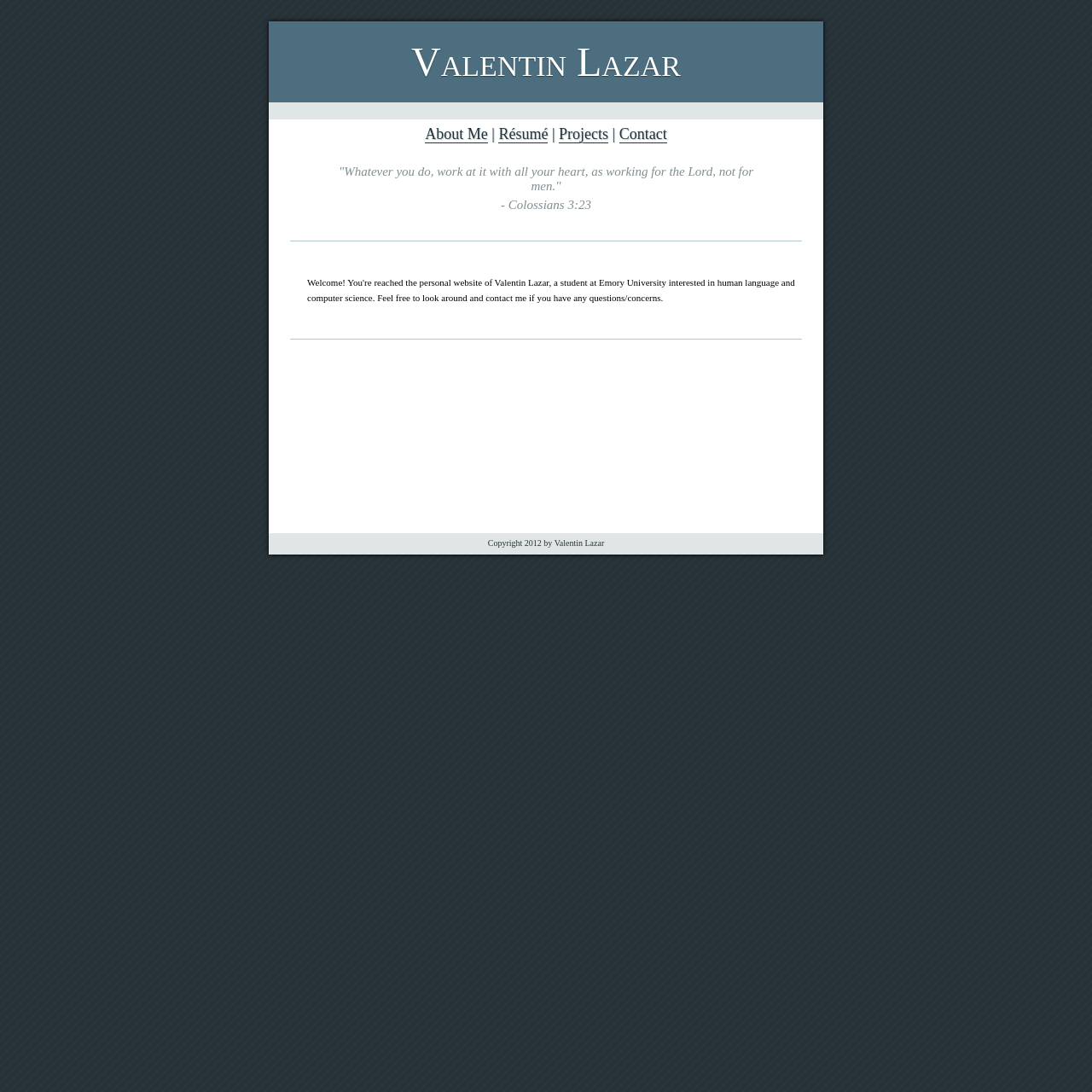What are the main sections of the webpage?
Based on the content of the image, thoroughly explain and answer the question.

The main sections of the webpage can be identified by the link elements that are horizontally aligned and have distinct bounding box coordinates. These sections are 'About Me', 'Résumé', 'Projects', and 'Contact'.